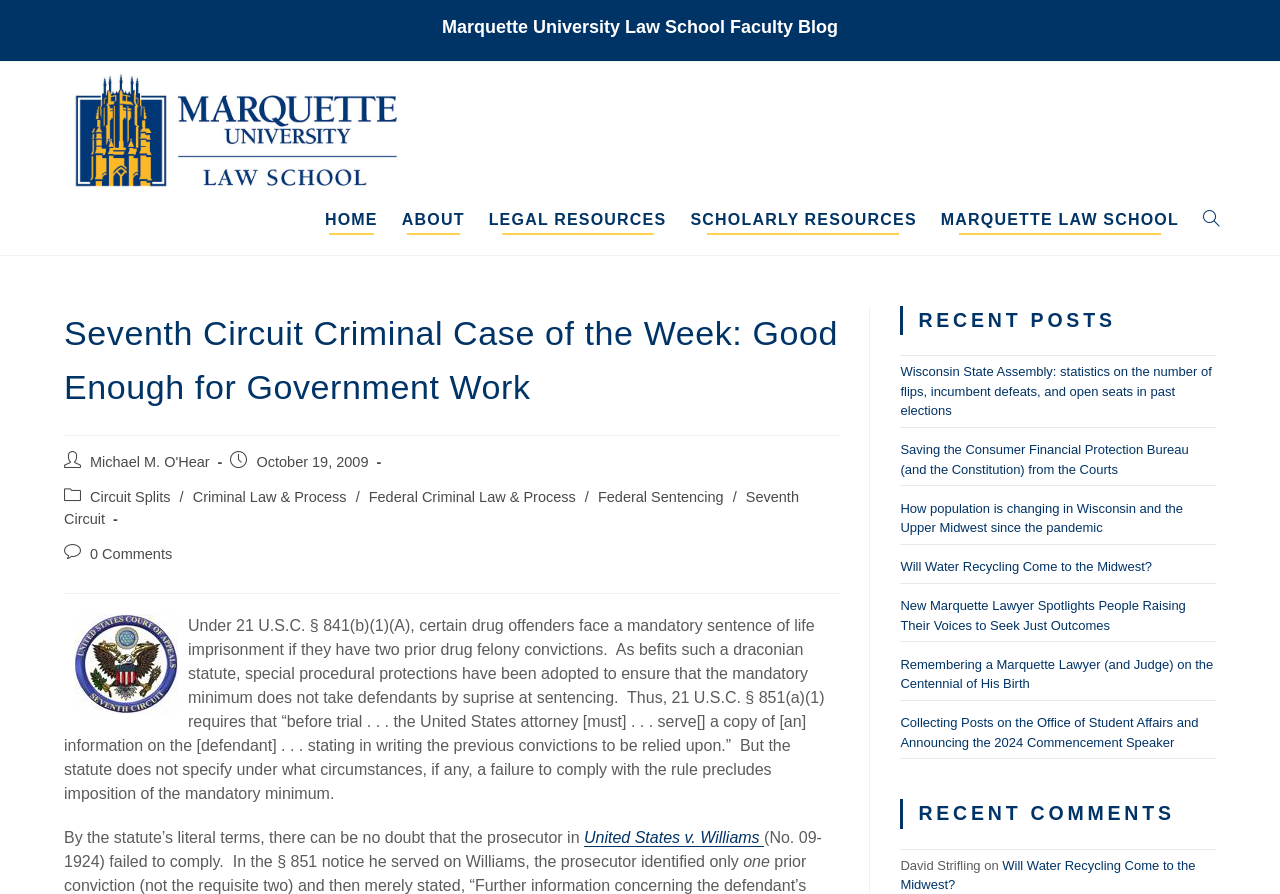Show the bounding box coordinates for the element that needs to be clicked to execute the following instruction: "Click the 'HOME' link". Provide the coordinates in the form of four float numbers between 0 and 1, i.e., [left, top, right, bottom].

[0.244, 0.218, 0.304, 0.274]